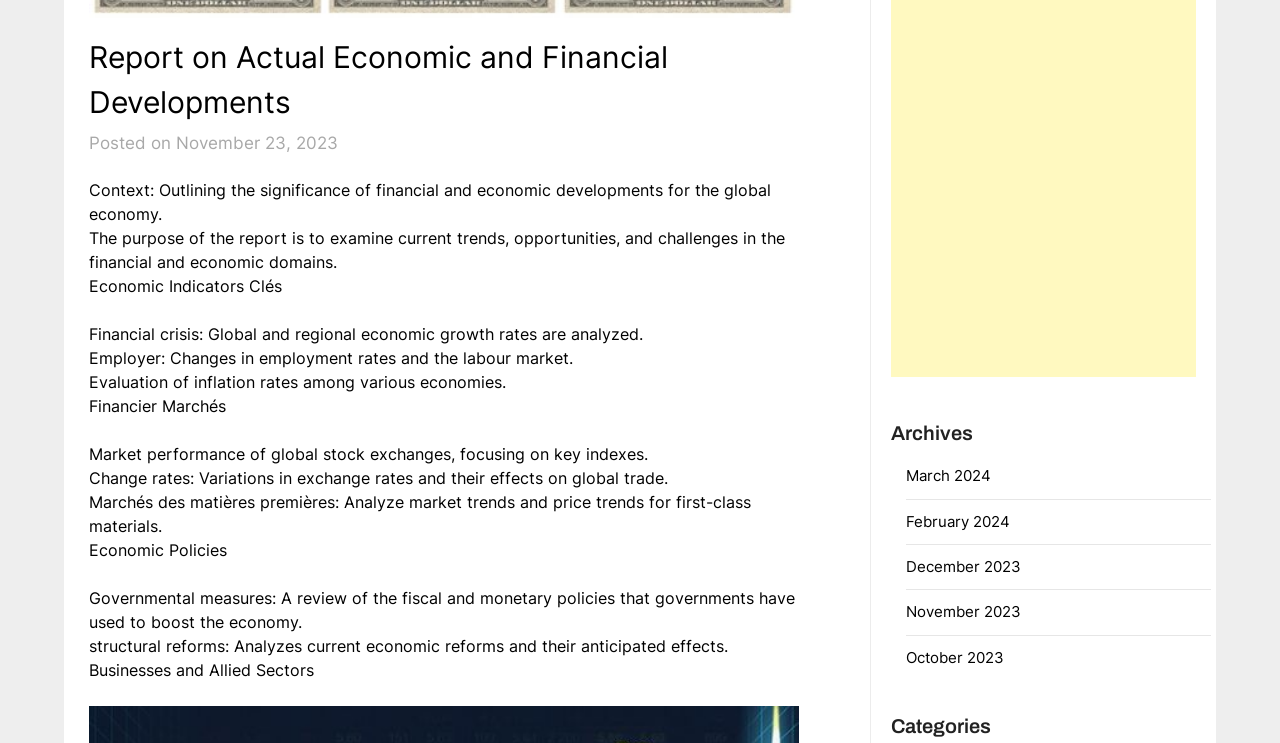What is analyzed in the 'Marchés des matières premières' section?
Look at the image and provide a short answer using one word or a phrase.

Market trends and price trends